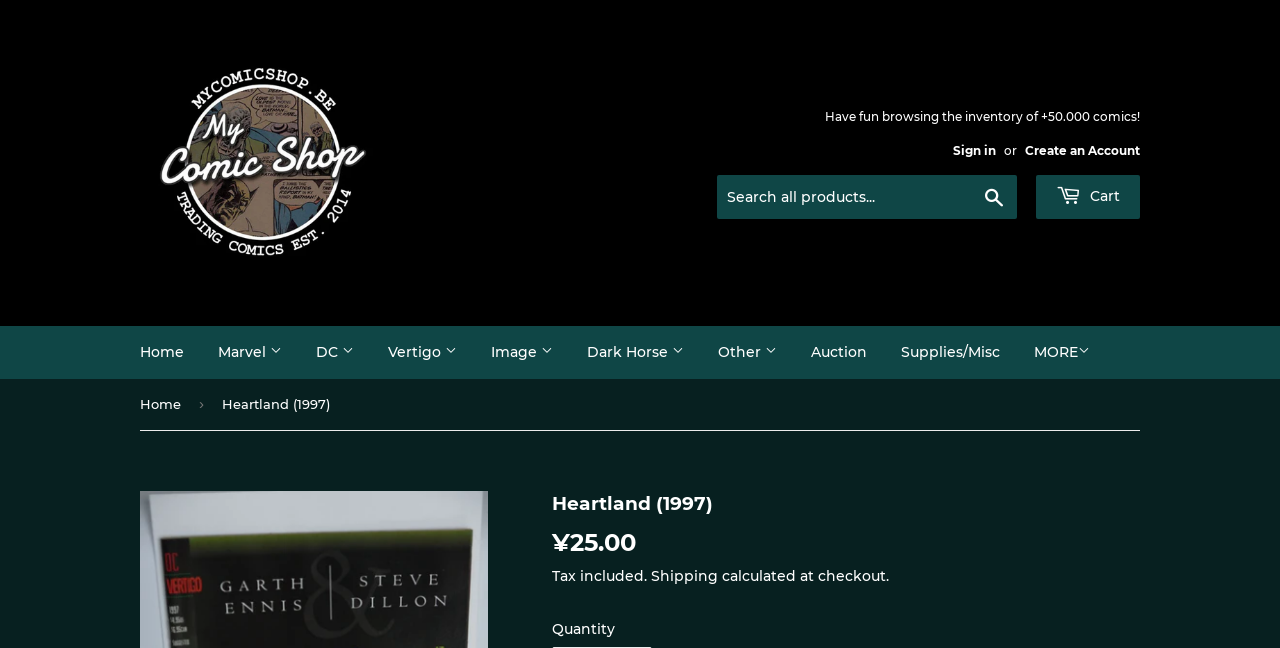Identify the bounding box coordinates for the element you need to click to achieve the following task: "Search all products". Provide the bounding box coordinates as four float numbers between 0 and 1, in the form [left, top, right, bottom].

[0.56, 0.27, 0.795, 0.338]